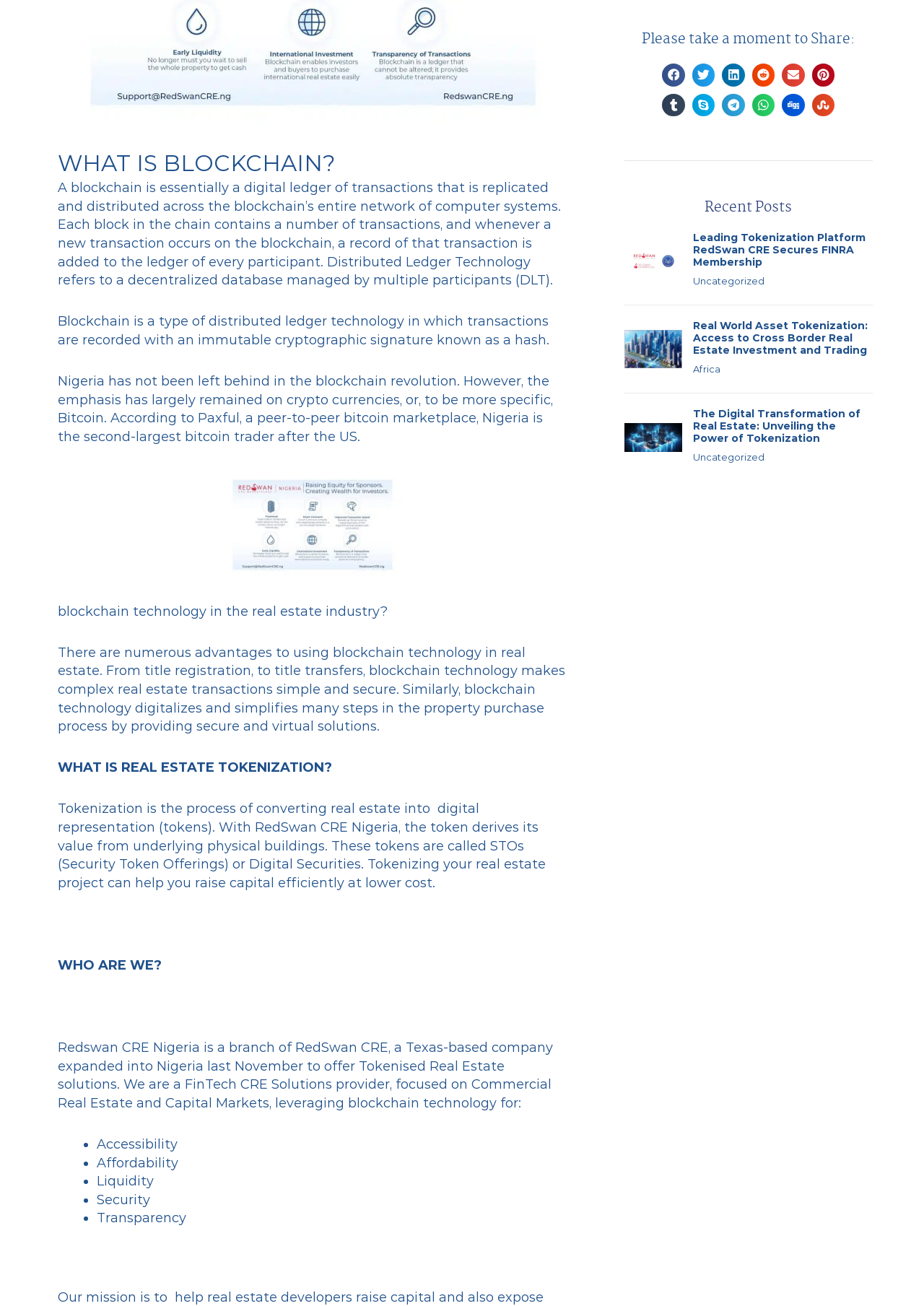Locate the bounding box of the UI element with the following description: "CES 2024".

None